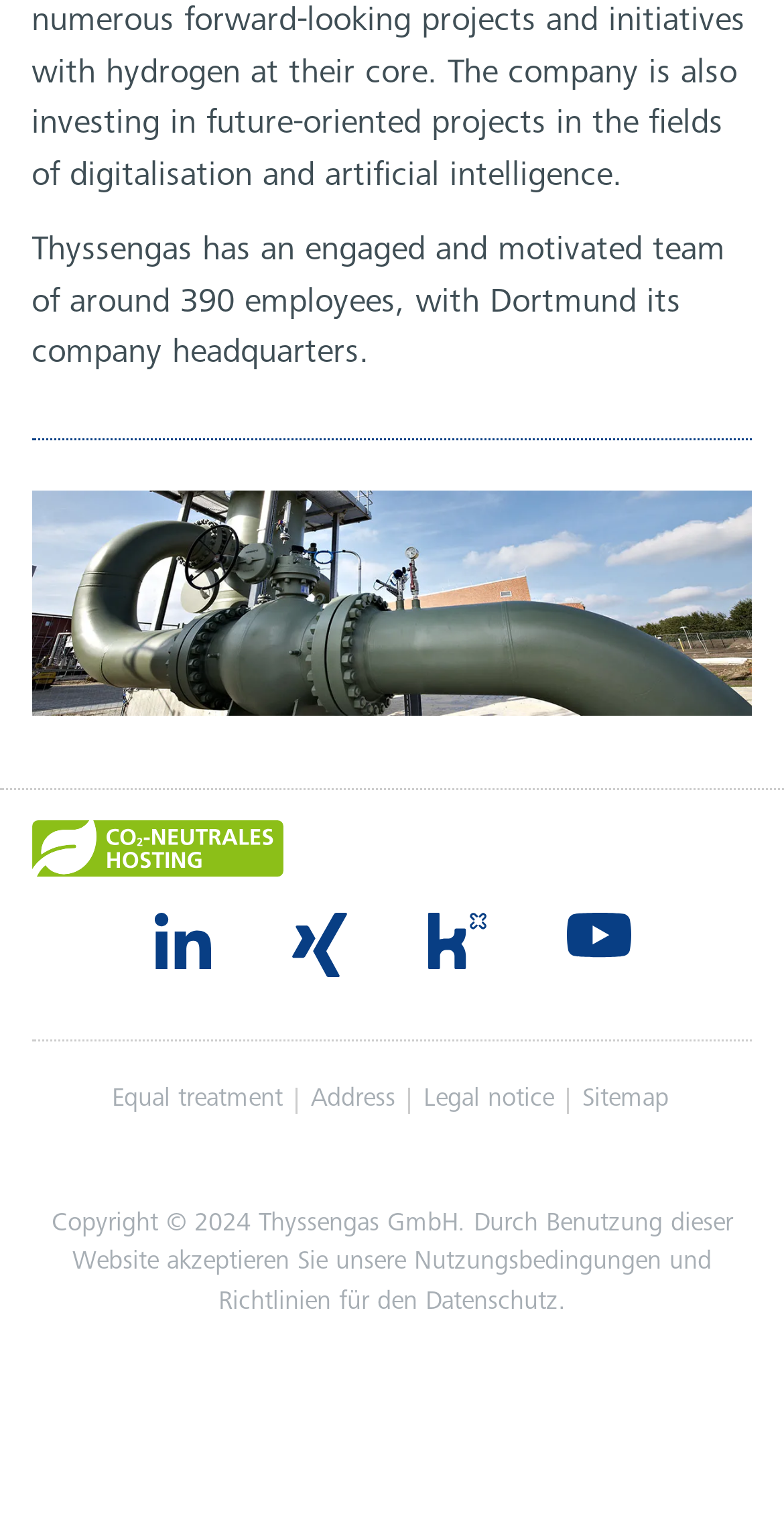What is the number of employees at Thyssengas?
Provide a short answer using one word or a brief phrase based on the image.

around 390